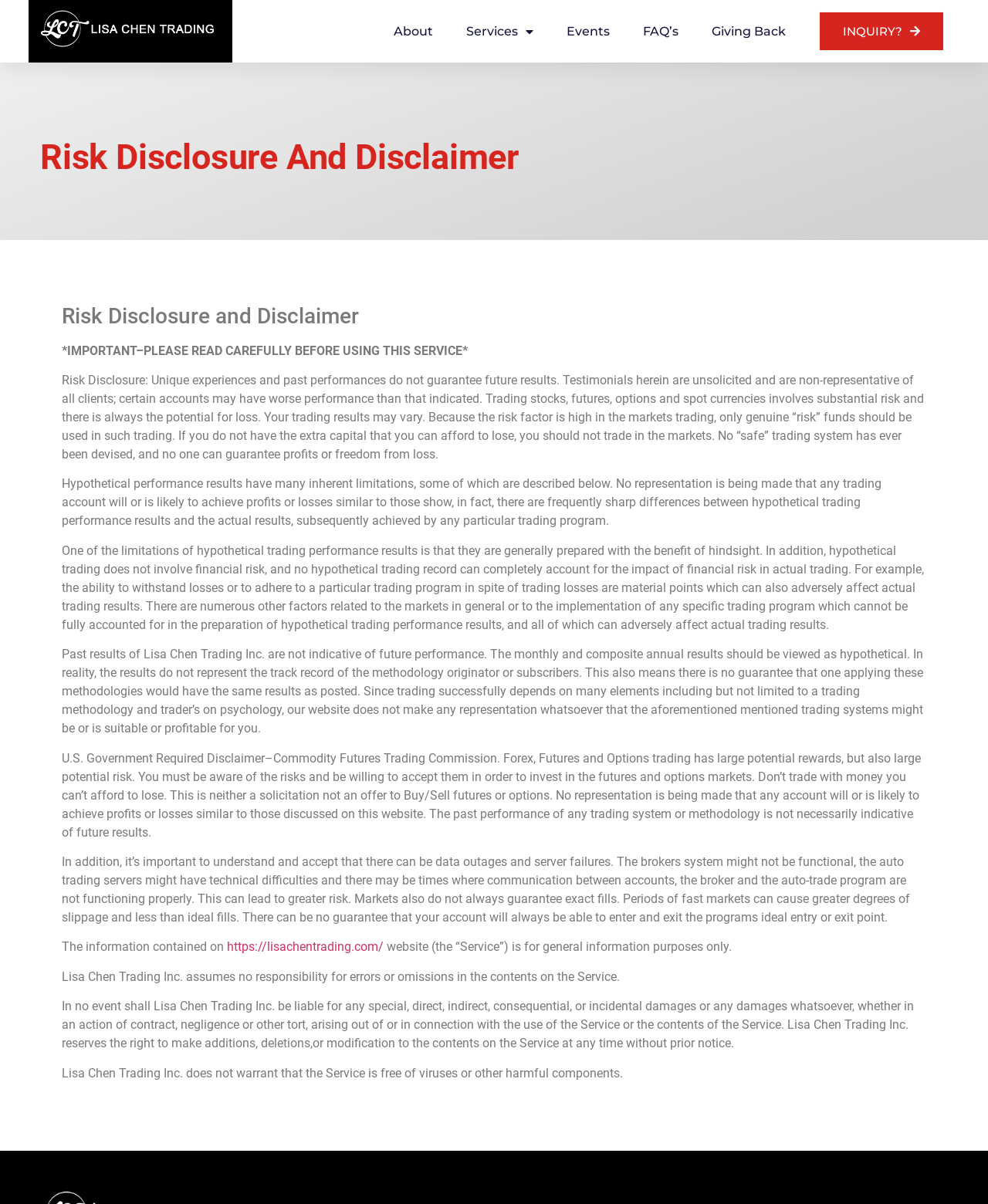Respond with a single word or phrase to the following question: What is the main topic of this webpage?

Risk Disclosure and Disclaimer